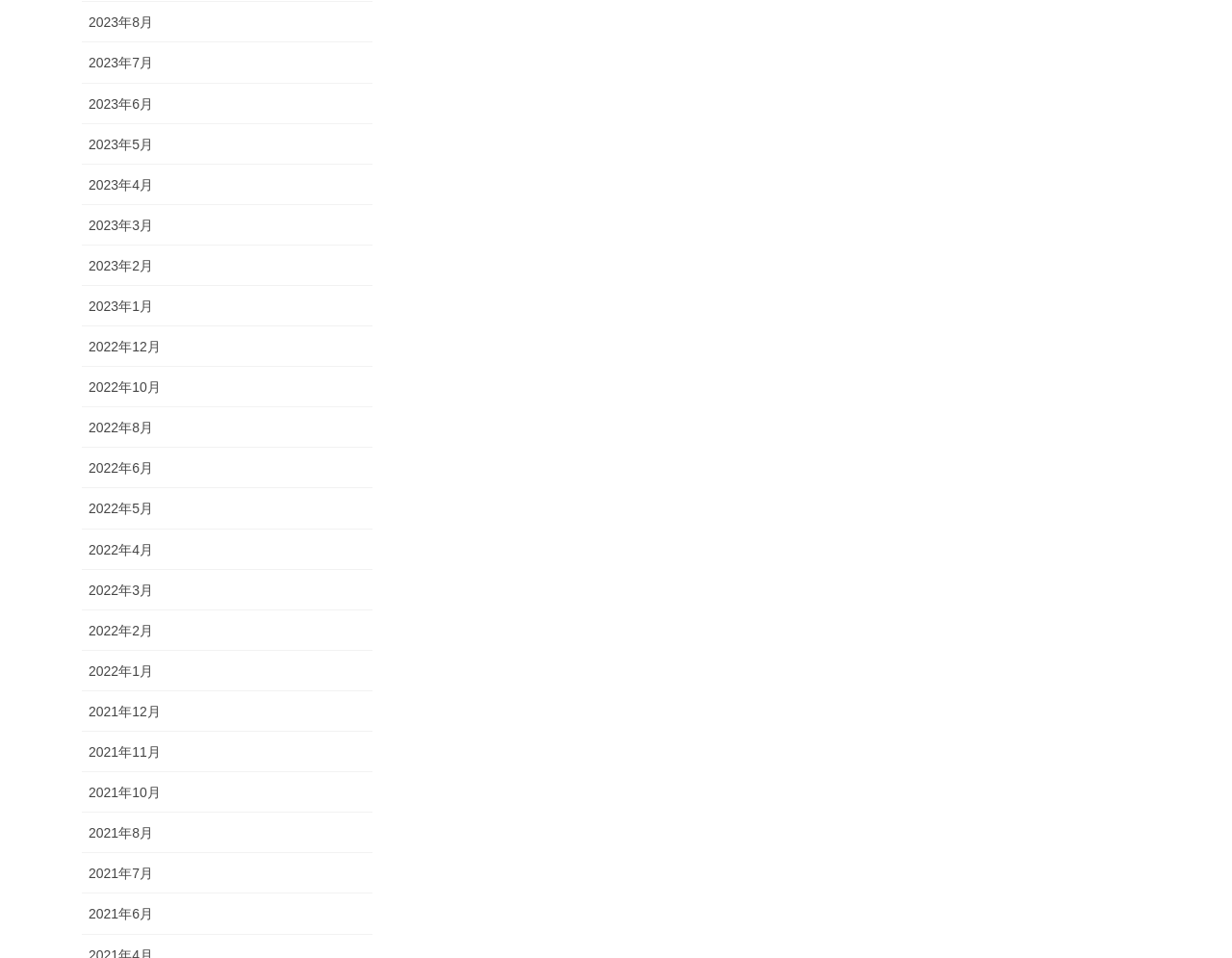What is the vertical position of the link '2022年12月'?
From the screenshot, supply a one-word or short-phrase answer.

Above 2022年10月